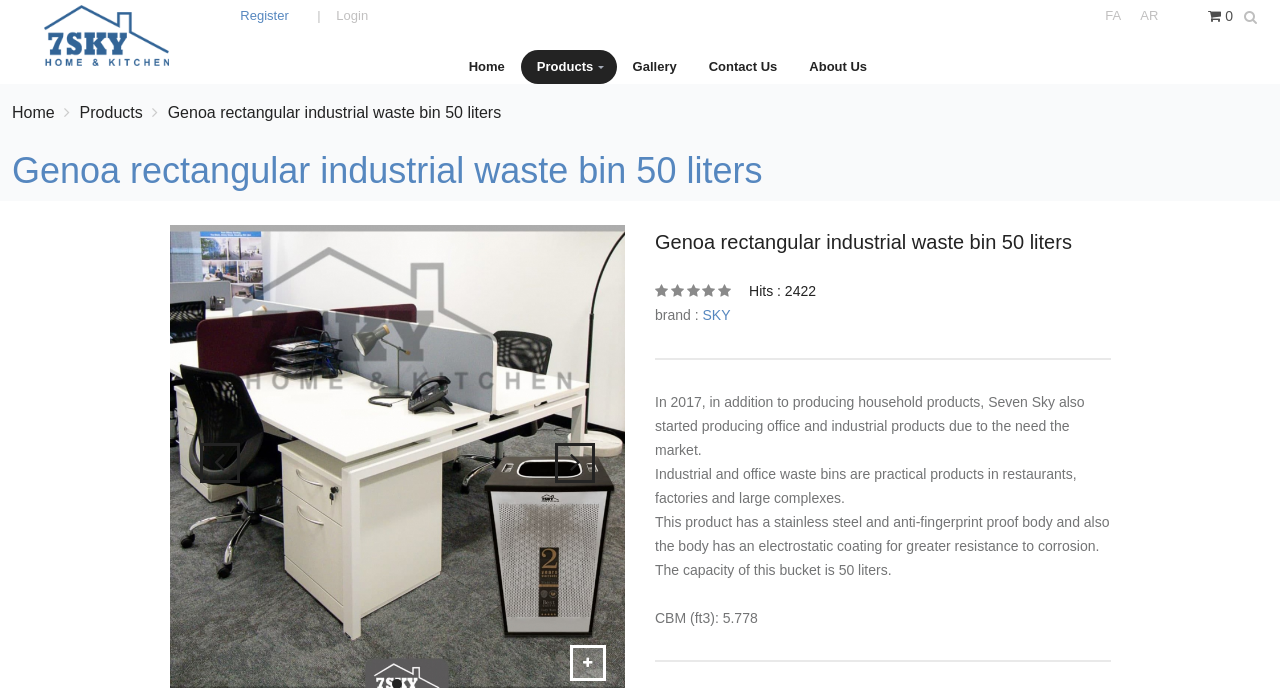Locate the bounding box coordinates of the clickable area needed to fulfill the instruction: "Click on the 'Products' link".

[0.407, 0.073, 0.482, 0.123]